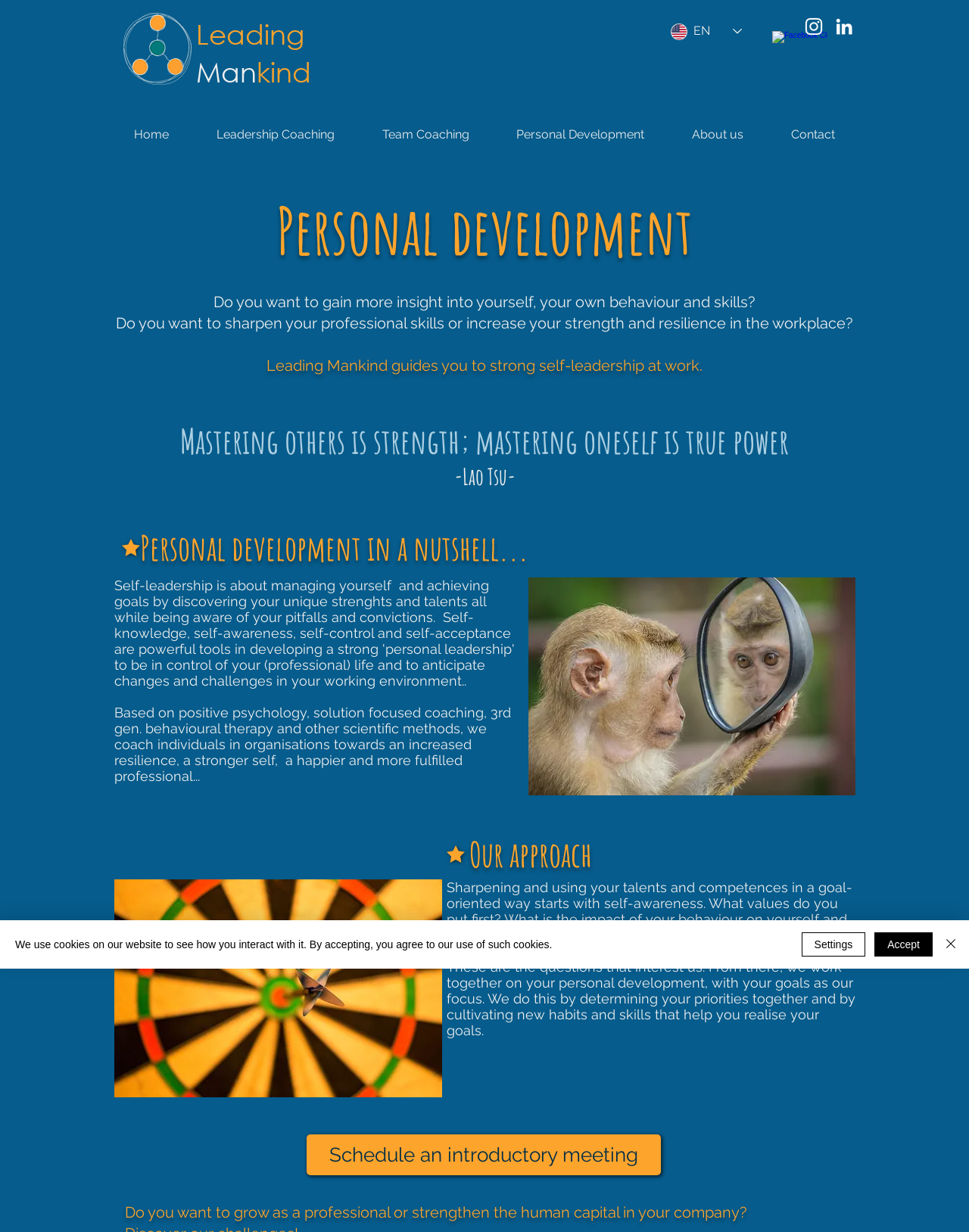What is the call-to-action button at the bottom of the webpage?
Please provide a comprehensive answer based on the information in the image.

The call-to-action button is a link element with bounding box coordinates [0.316, 0.921, 0.682, 0.954]. The text of the button is 'Schedule an introductory meeting', indicating that it is a call-to-action to schedule a meeting with the company.